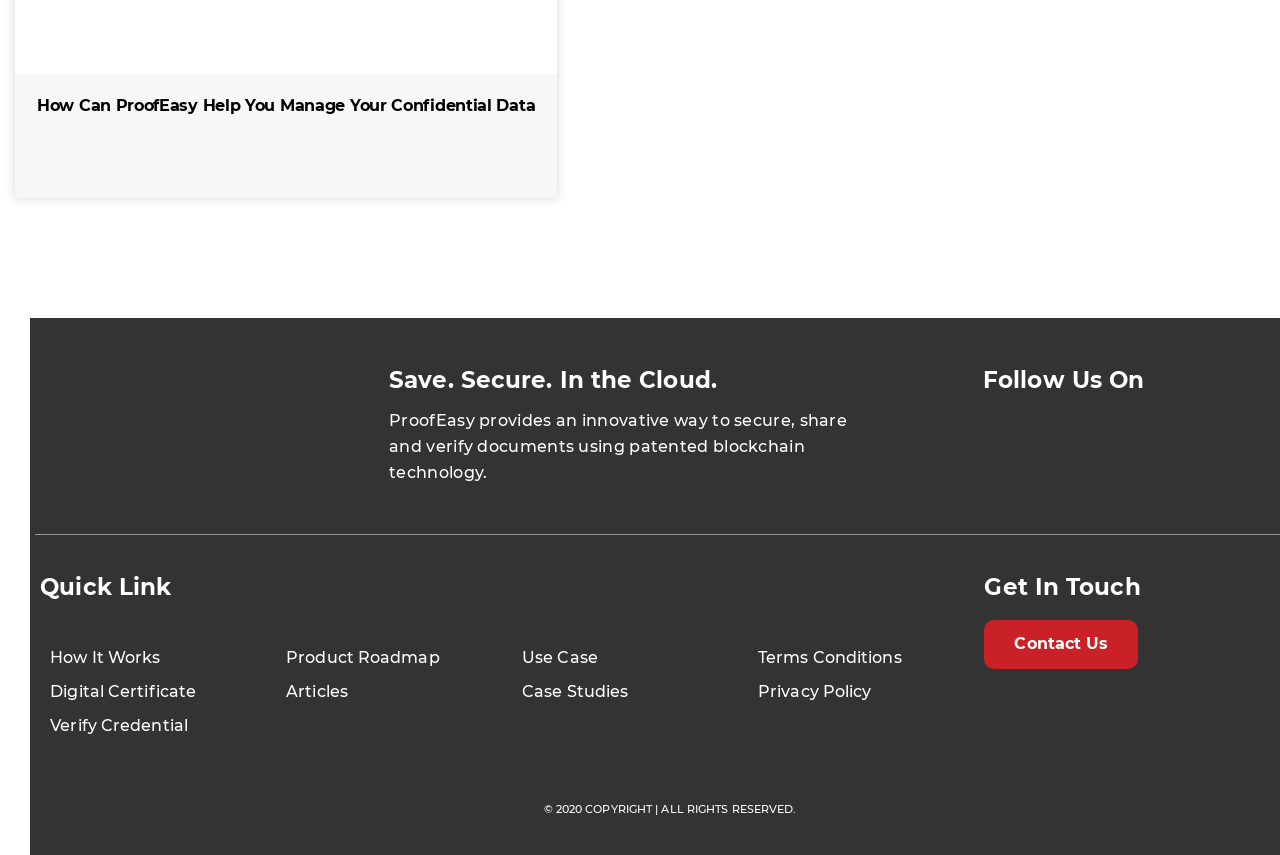What social media platforms are linked on the webpage?
Answer with a single word or short phrase according to what you see in the image.

Facebook, Twitter, YouTube, Instagram, LinkedIn